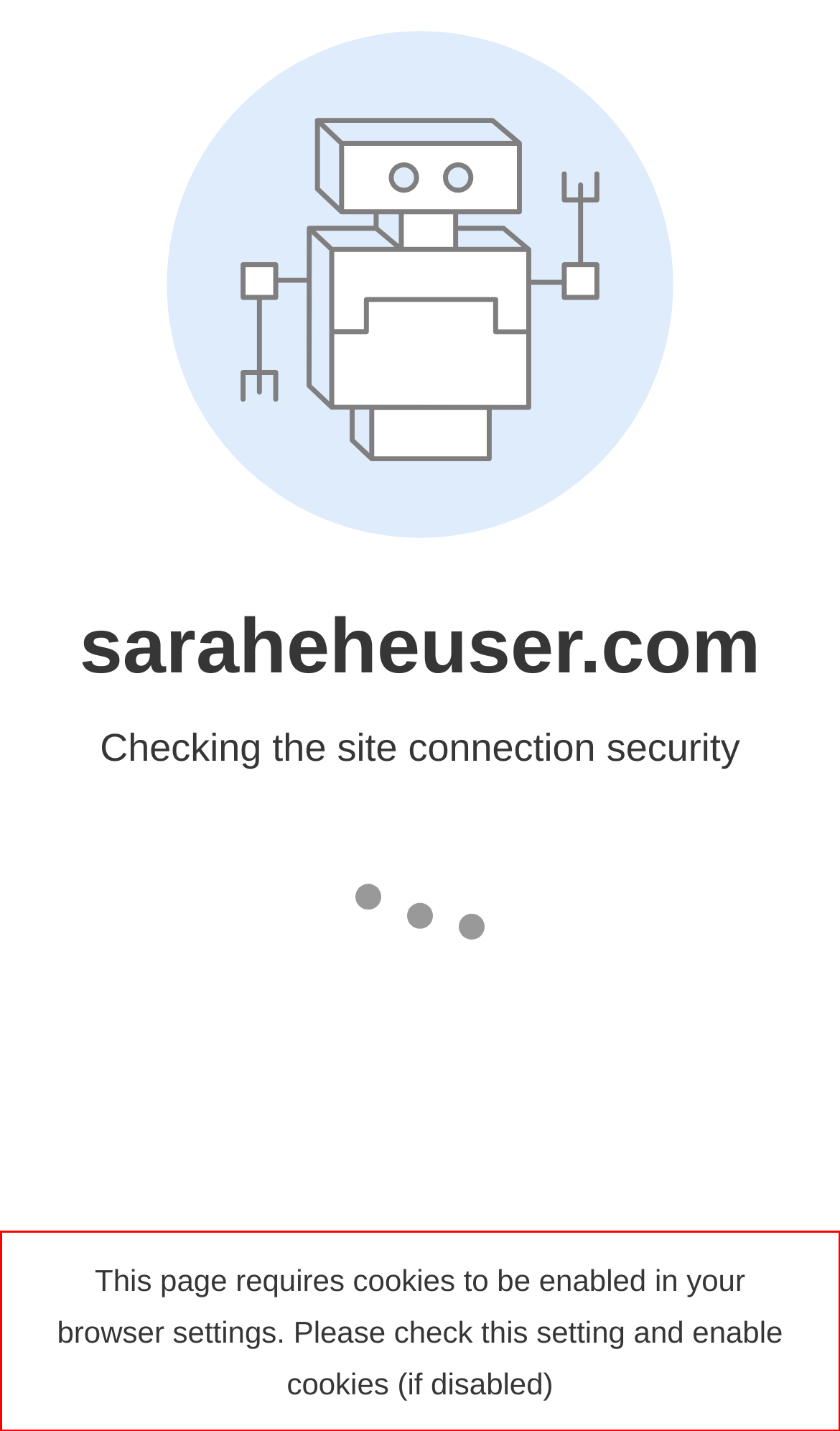Given a screenshot of a webpage, locate the red bounding box and extract the text it encloses.

This page requires cookies to be enabled in your browser settings. Please check this setting and enable cookies (if disabled)